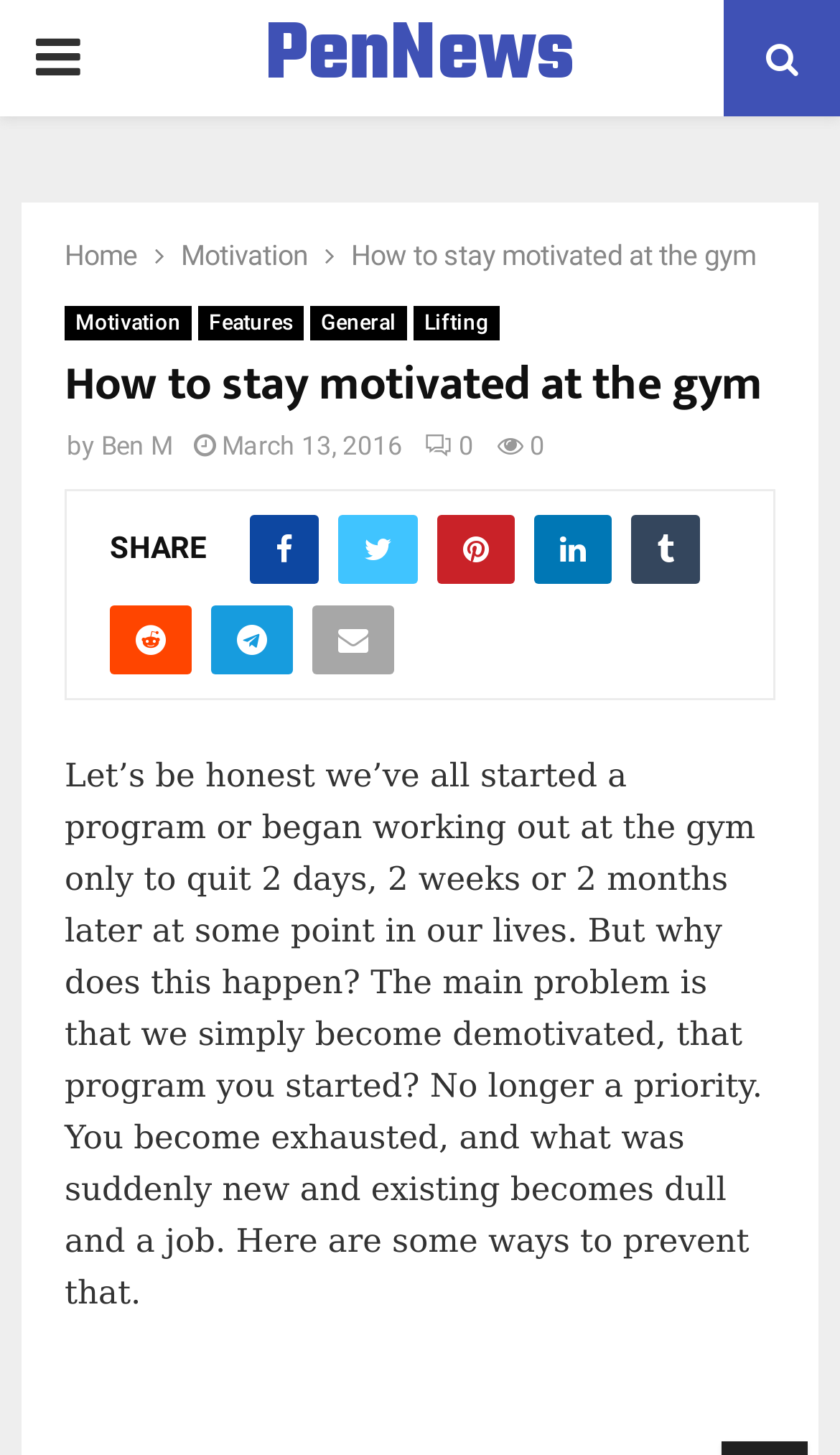What is the purpose of the article?
Using the image, provide a concise answer in one word or a short phrase.

to provide ways to stay motivated